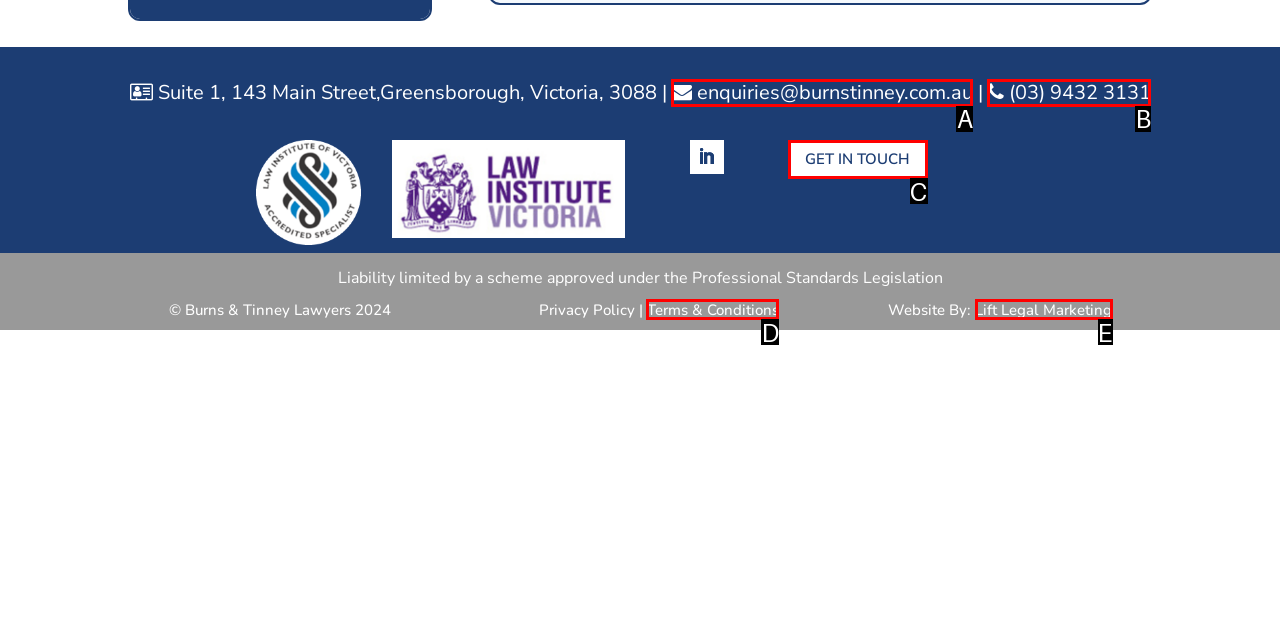Determine which option aligns with the description: Thread Next. Provide the letter of the chosen option directly.

None